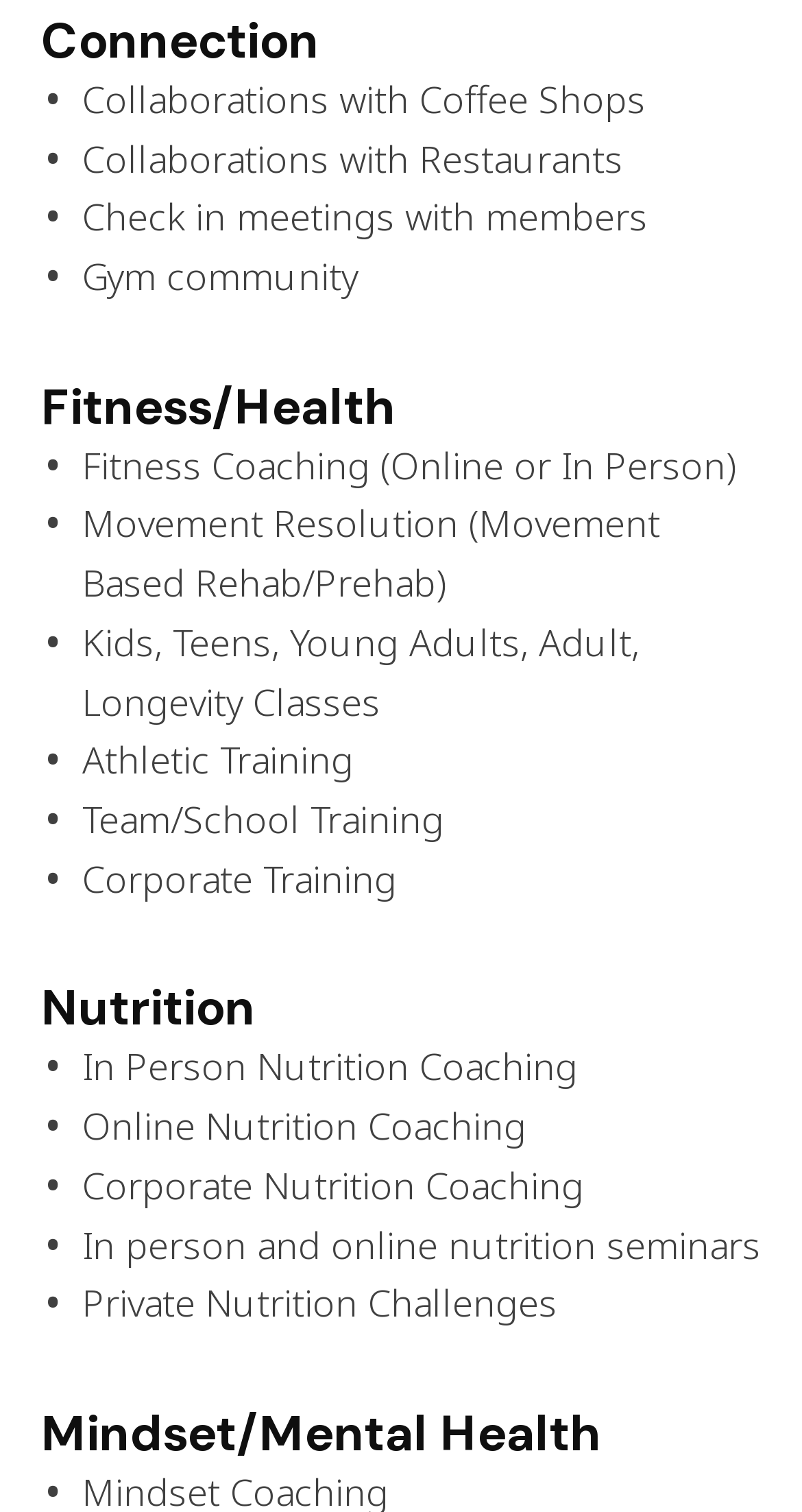How many links are listed under Nutrition?
From the image, respond using a single word or phrase.

5